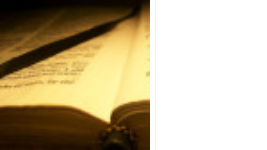Is the book associated with Christian literature?
From the screenshot, provide a brief answer in one word or phrase.

Yes